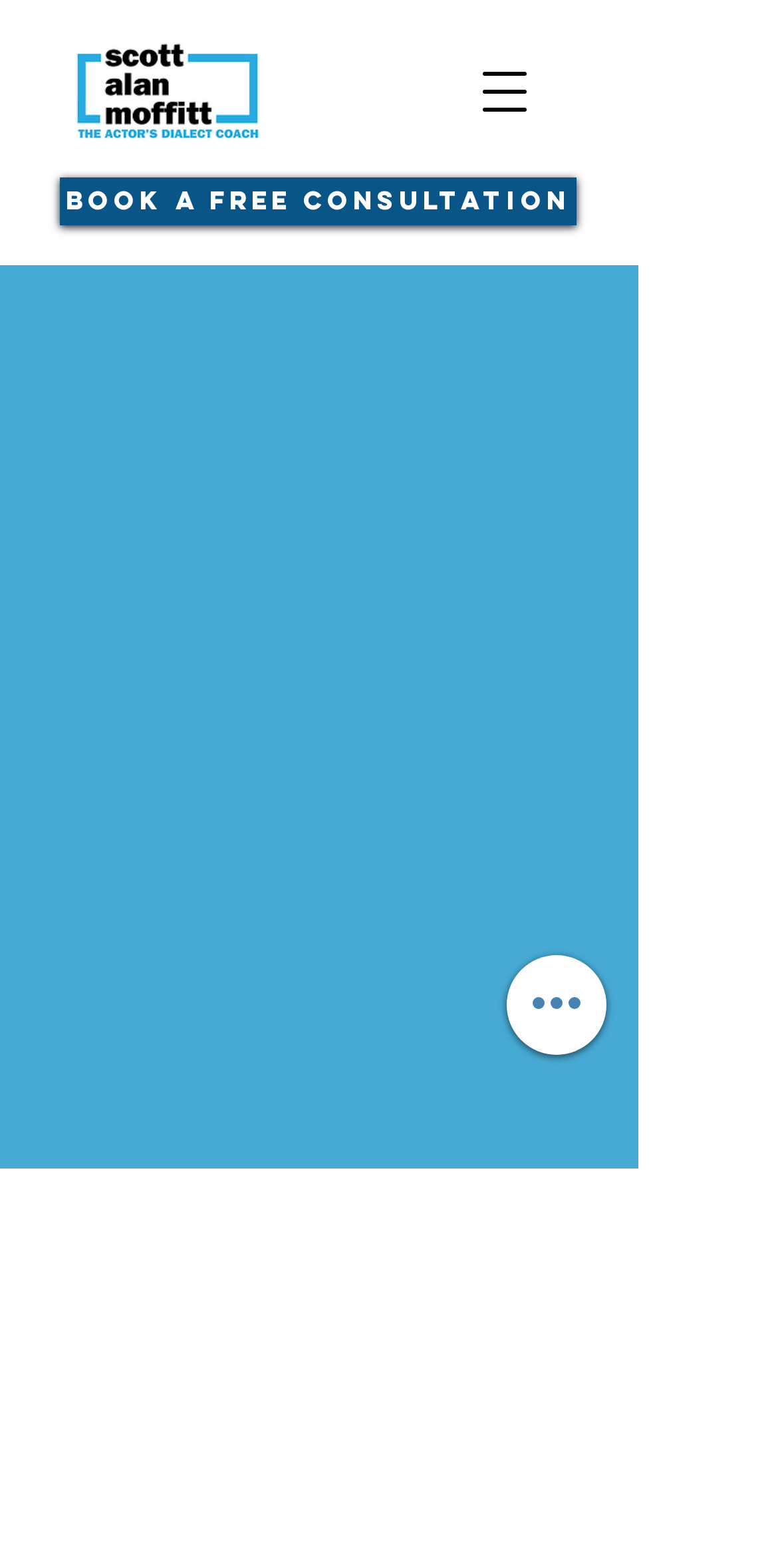How many navigation menu items are there?
Identify the answer in the screenshot and reply with a single word or phrase.

3